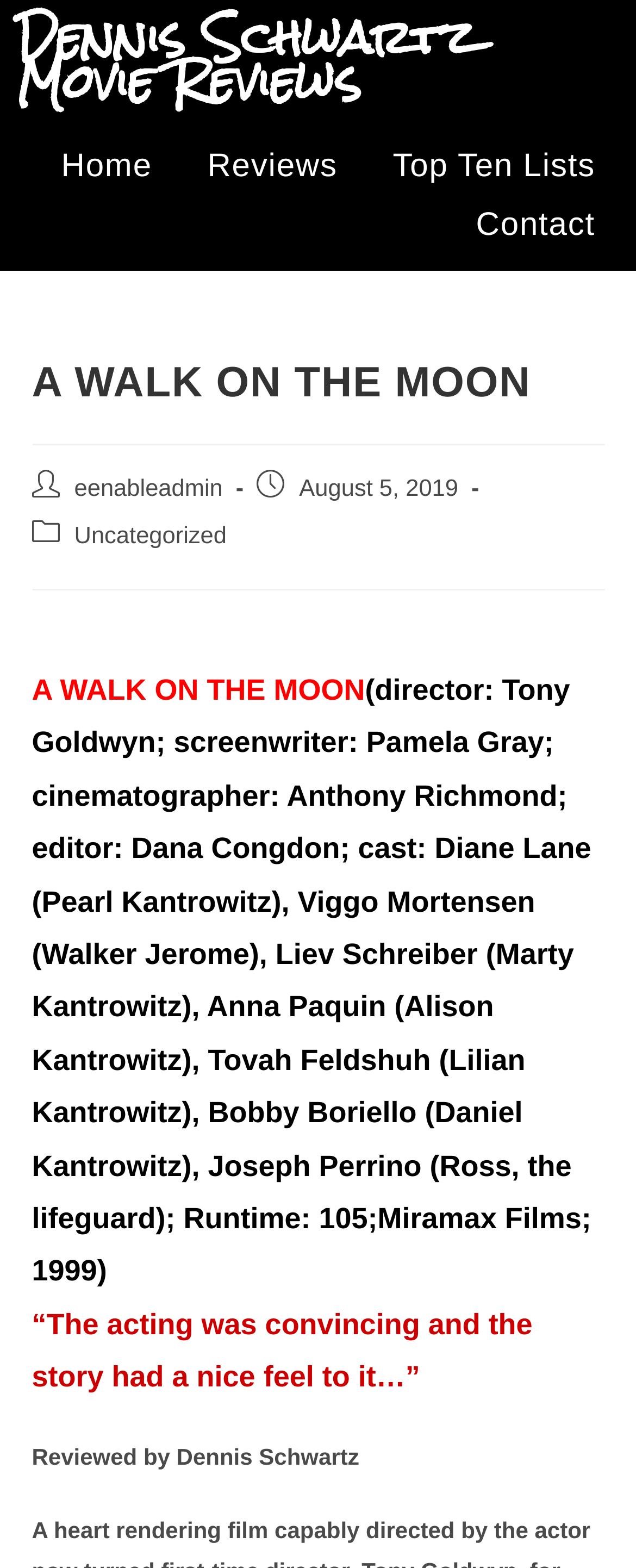Give the bounding box coordinates for this UI element: "Top Ten Lists". The coordinates should be four float numbers between 0 and 1, arranged as [left, top, right, bottom].

[0.579, 0.087, 0.974, 0.125]